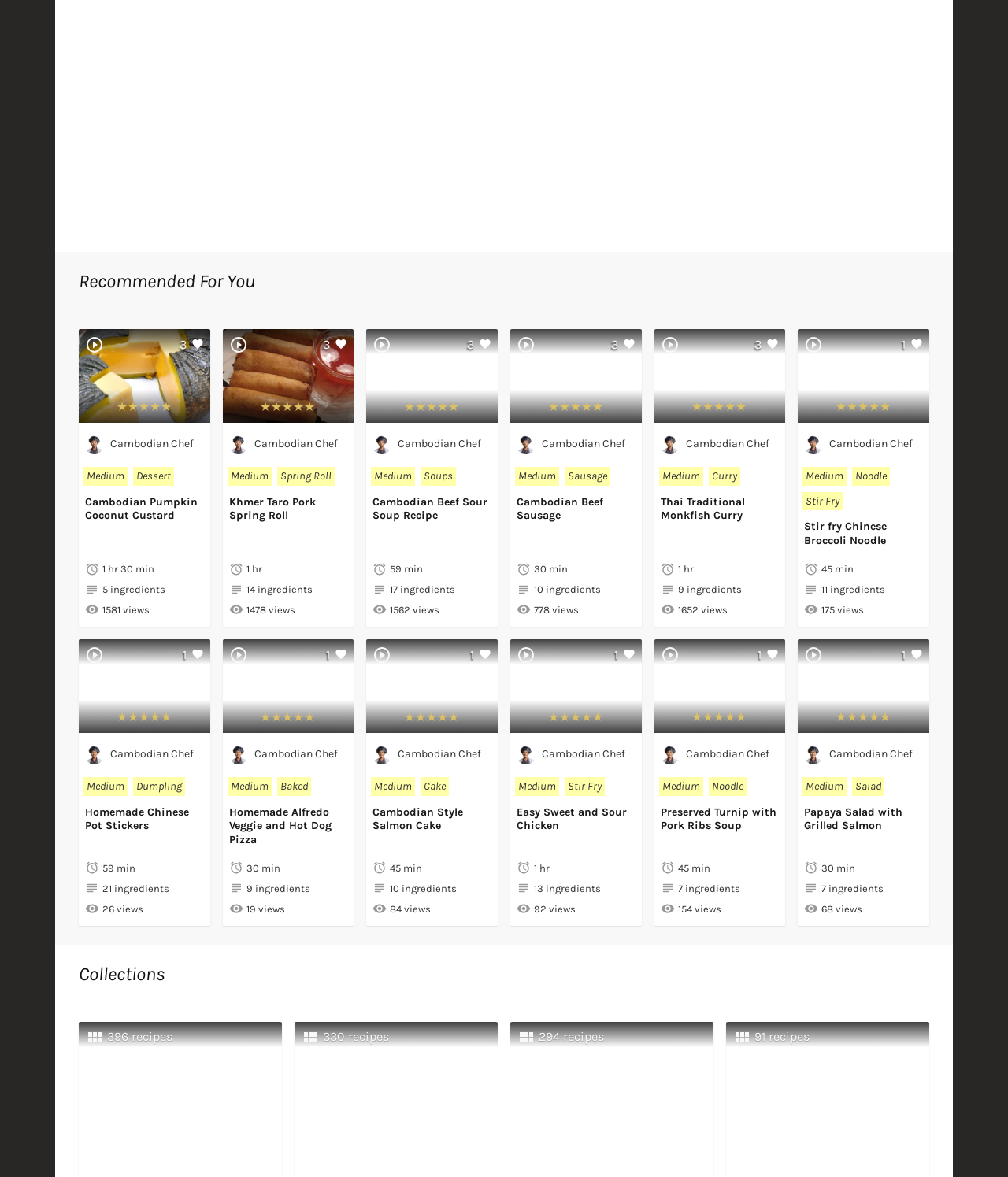Please specify the bounding box coordinates of the area that should be clicked to accomplish the following instruction: "Click the avatar of Cambodian Chef". The coordinates should consist of four float numbers between 0 and 1, i.e., [left, top, right, bottom].

[0.084, 0.37, 0.103, 0.386]